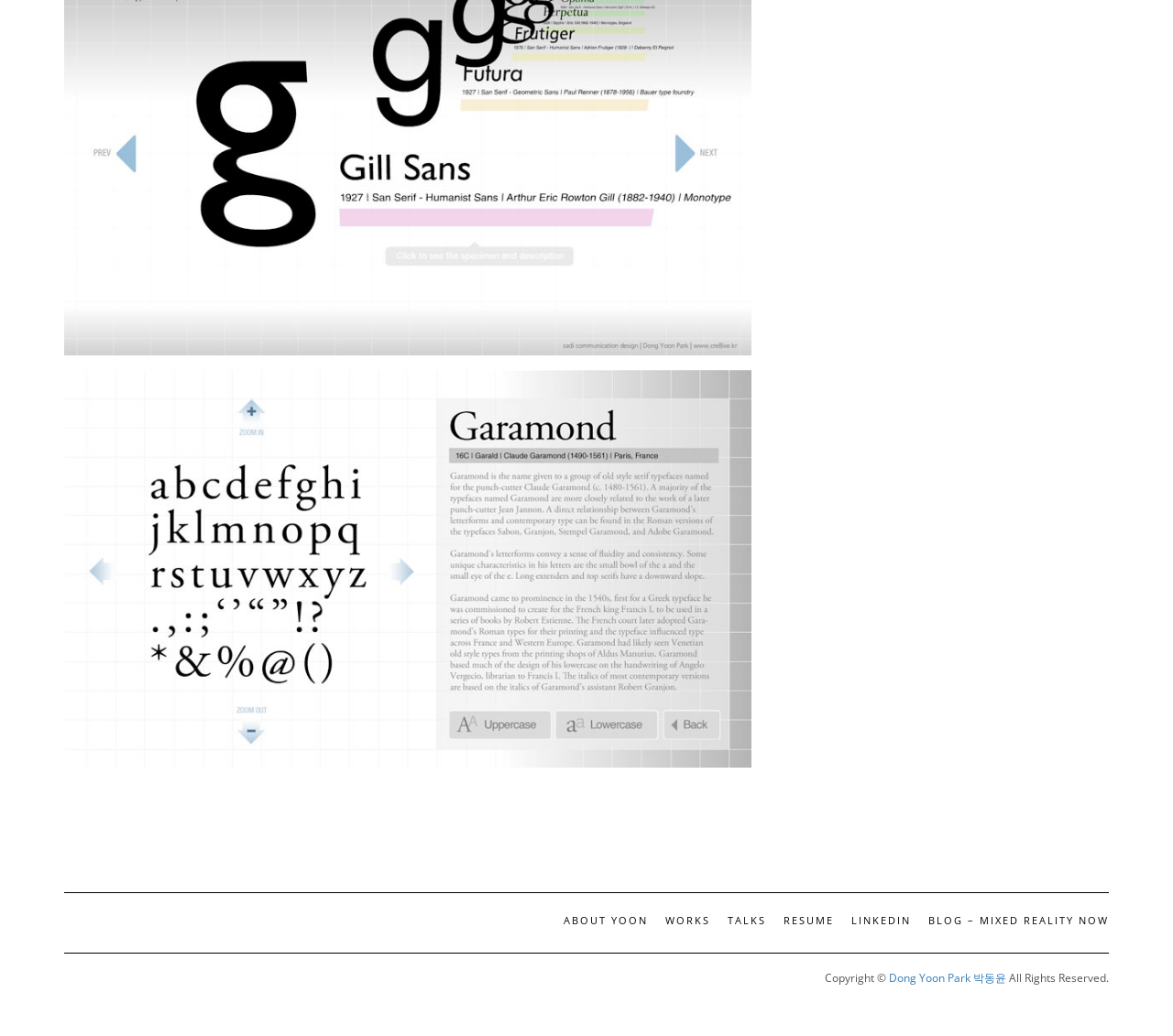Please determine the bounding box coordinates, formatted as (top-left x, top-left y, bottom-right x, bottom-right y), with all values as floating point numbers between 0 and 1. Identify the bounding box of the region described as: Blog – Mixed Reality Now

[0.78, 0.875, 0.945, 0.91]